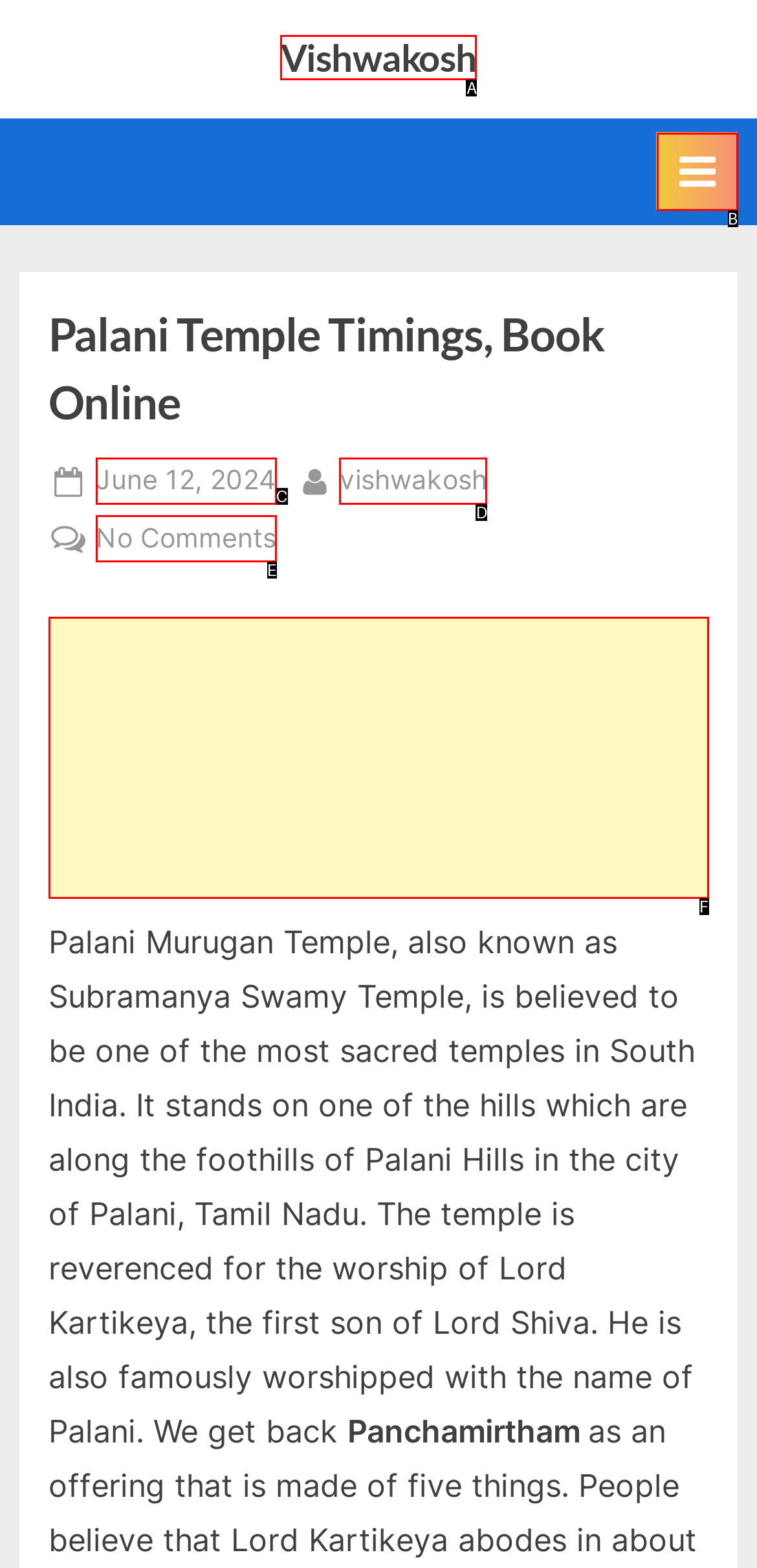Determine which option matches the element description: aria-label="Advertisement" name="aswift_1" title="Advertisement"
Reply with the letter of the appropriate option from the options provided.

F